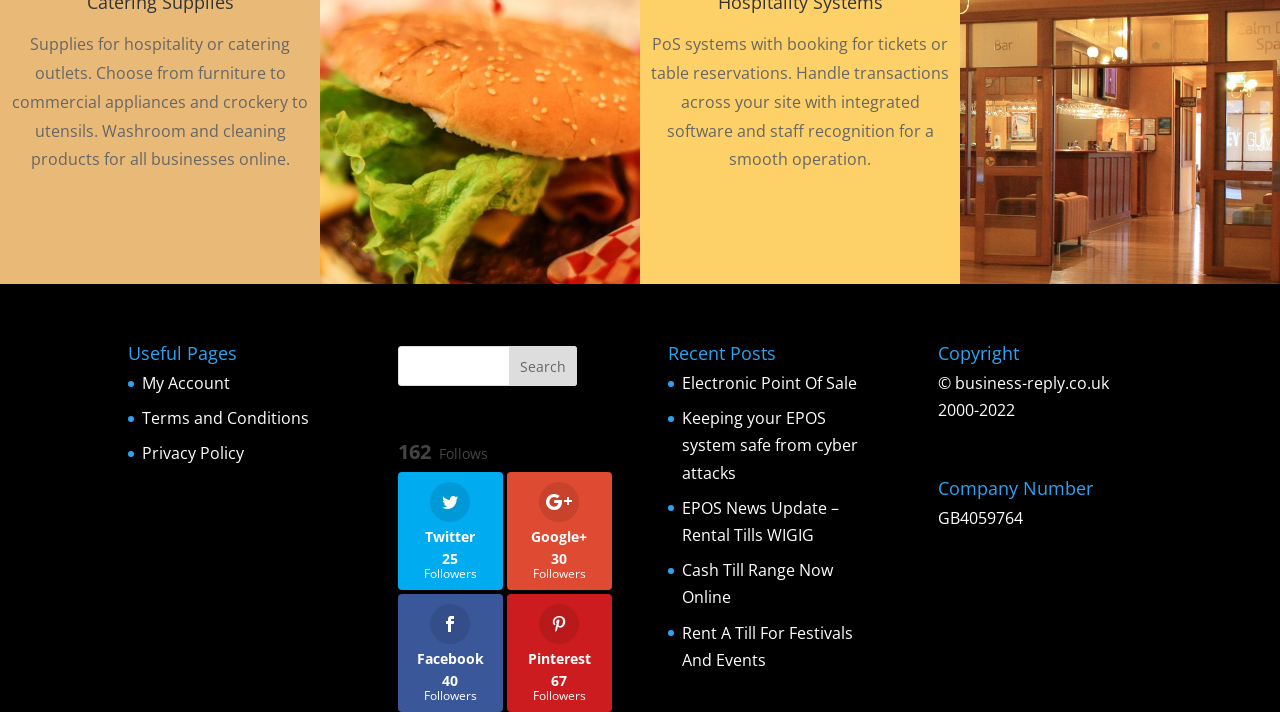Locate the bounding box coordinates of the element's region that should be clicked to carry out the following instruction: "Search for products". The coordinates need to be four float numbers between 0 and 1, i.e., [left, top, right, bottom].

[0.311, 0.486, 0.451, 0.542]